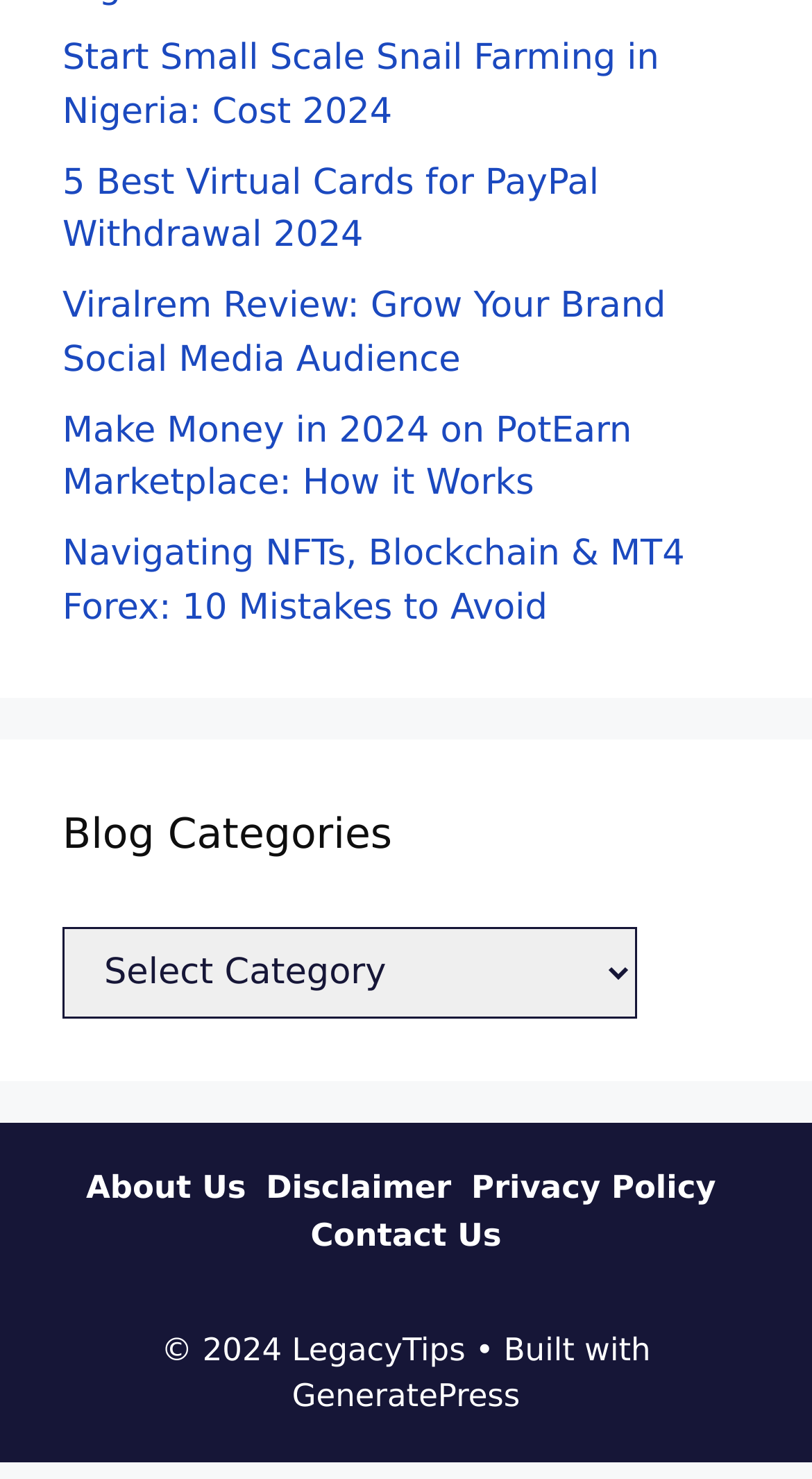Locate the bounding box coordinates of the segment that needs to be clicked to meet this instruction: "Click on 'Start Small Scale Snail Farming in Nigeria: Cost 2024'".

[0.077, 0.026, 0.812, 0.09]